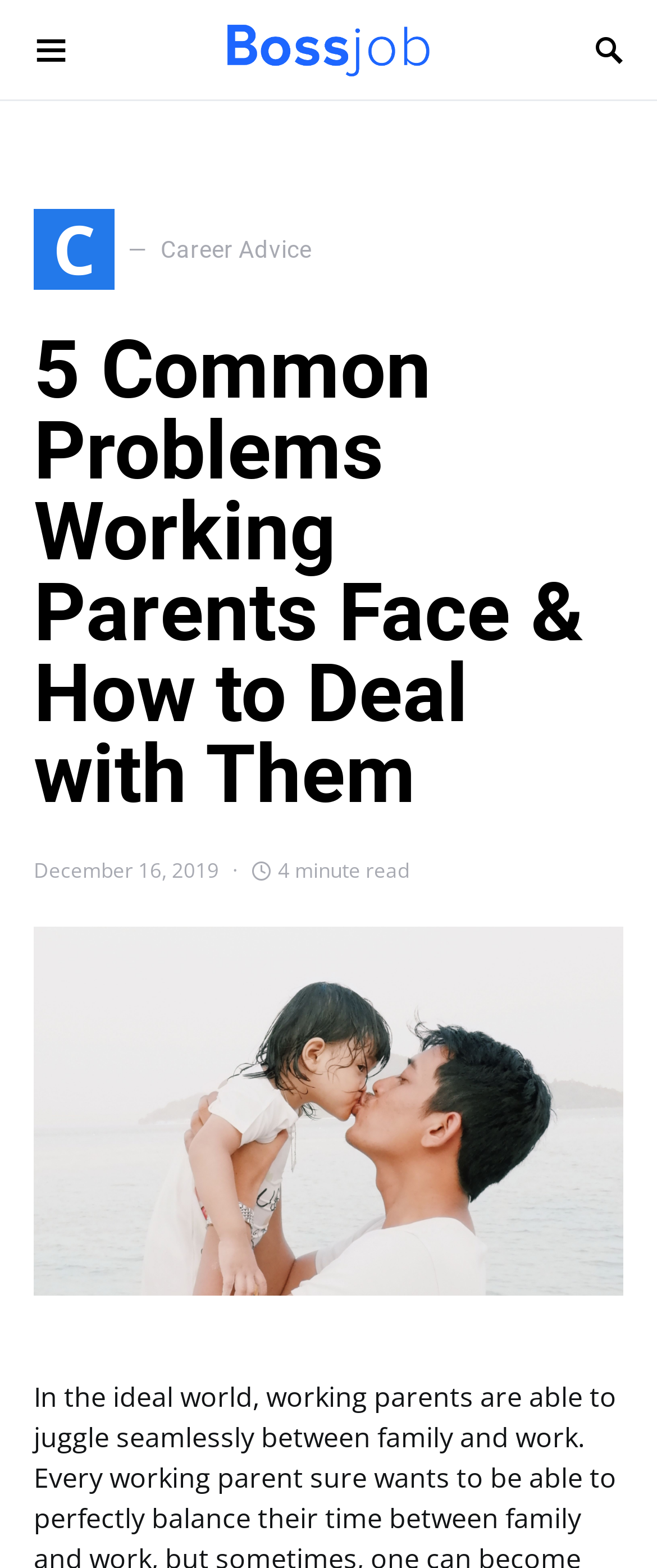Create a detailed narrative describing the layout and content of the webpage.

This webpage is about working parents and the common problems they face. At the top left, there is a button with an icon '\ue917'. Next to it, there is a link to 'Bossjob Blog' accompanied by an image with the same name. On the top right, there is another button with an icon '\ue91f'. 

Below these elements, there is a search bar with a label 'Search for:' and a searchbox where users can input their queries. The searchbox has a button with a search icon '\ue91f' and a link to '— C Career Advice' on the right.

The main content of the webpage starts with a heading '5 Common Problems Working Parents Face & How to Deal with Them', which is followed by the date 'December 16, 2019' and a note indicating that the article is a '4 minute read'. 

Below the heading, there is a figure that takes up most of the width of the page, and it contains a link with an icon '\ue928'.